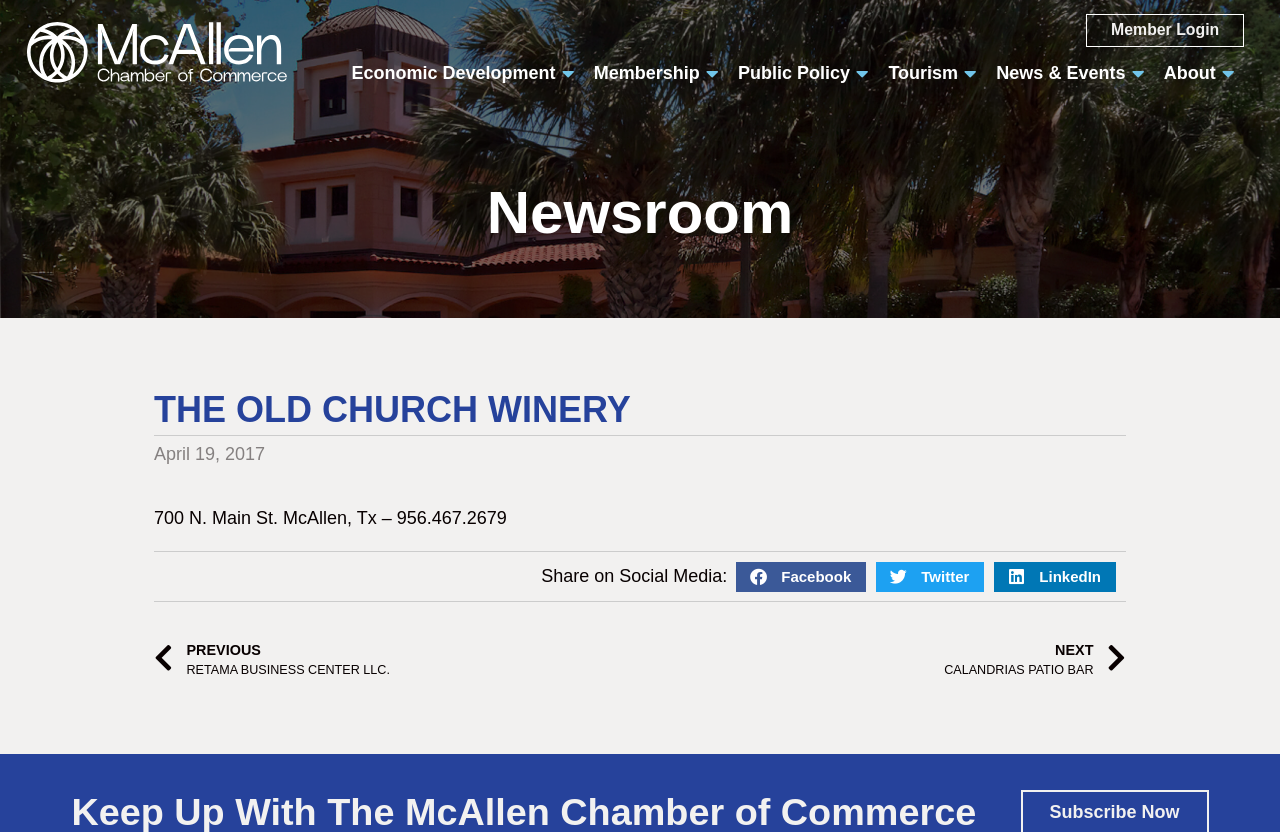Examine the screenshot and answer the question in as much detail as possible: How many links are there under the 'Membership' heading?

I counted the number of links under the 'Membership' heading by examining the link elements on the webpage, specifically the ones located under the 'Membership' heading. I found five links, labeled as 'Join', 'Membership Benefits', 'Member Spotlight', 'Member Directory', and 'Membership Connections'.